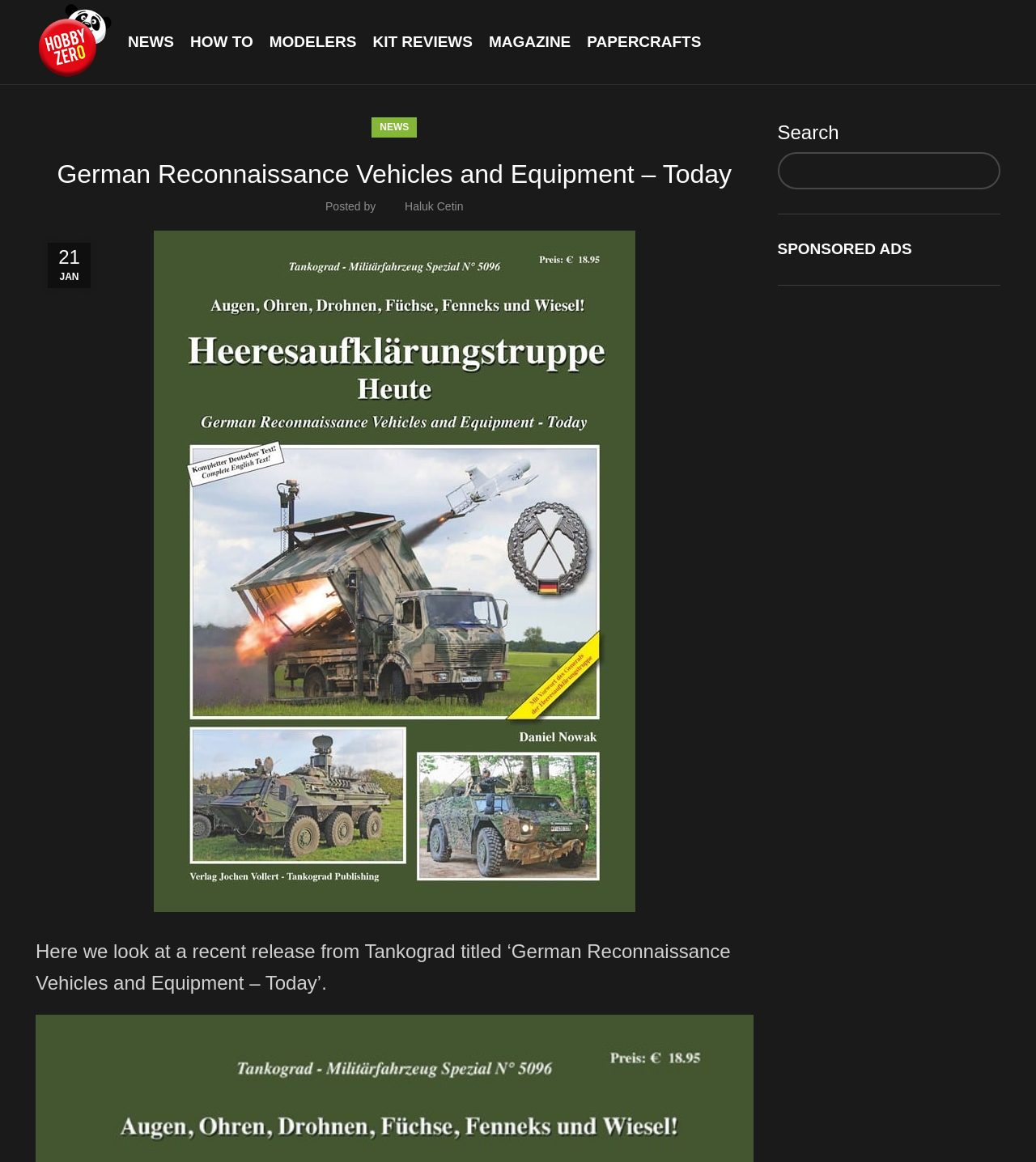What is the title of the article?
Carefully examine the image and provide a detailed answer to the question.

The title of the article can be found in the middle of the webpage, where it says 'German Reconnaissance Vehicles and Equipment – Today' in a heading format.